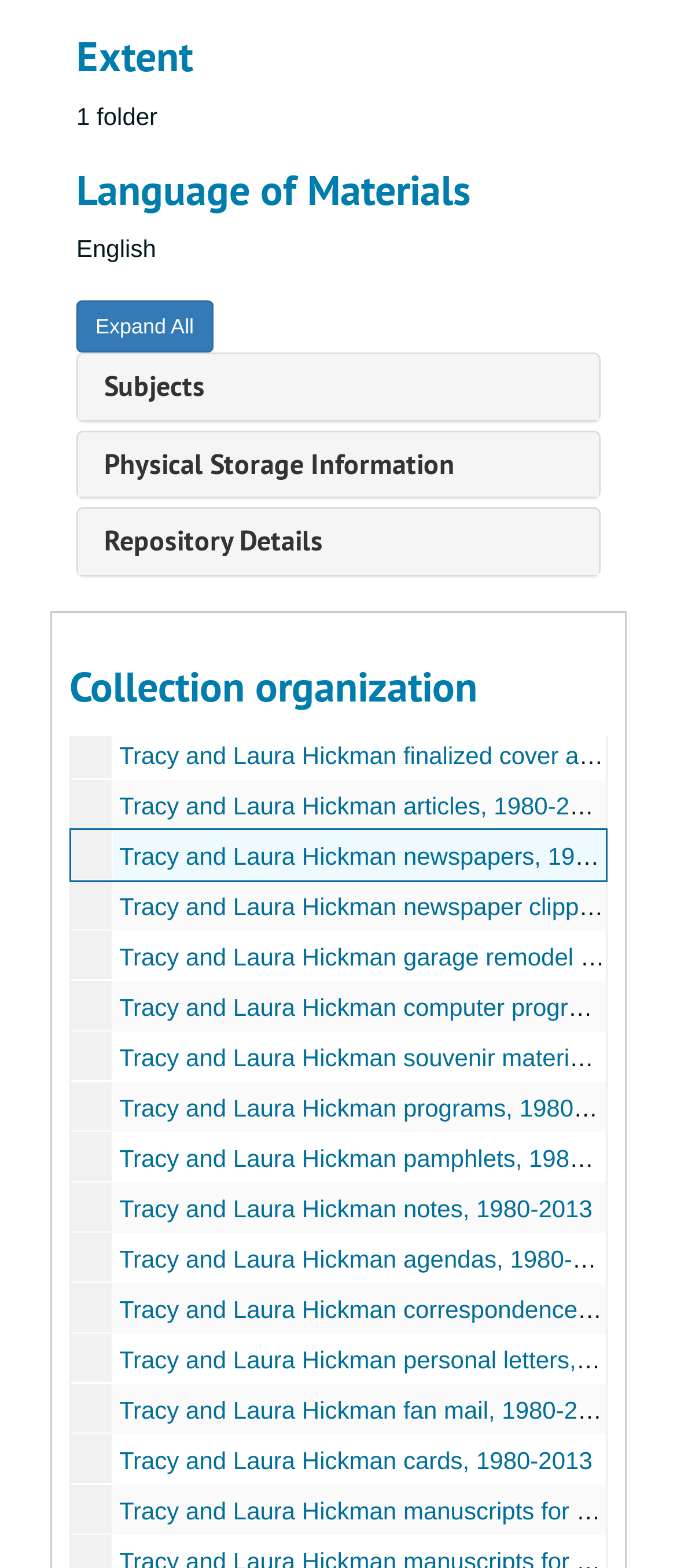Locate the bounding box of the UI element based on this description: "Repository Details". Provide four float numbers between 0 and 1 as [left, top, right, bottom].

[0.154, 0.334, 0.477, 0.357]